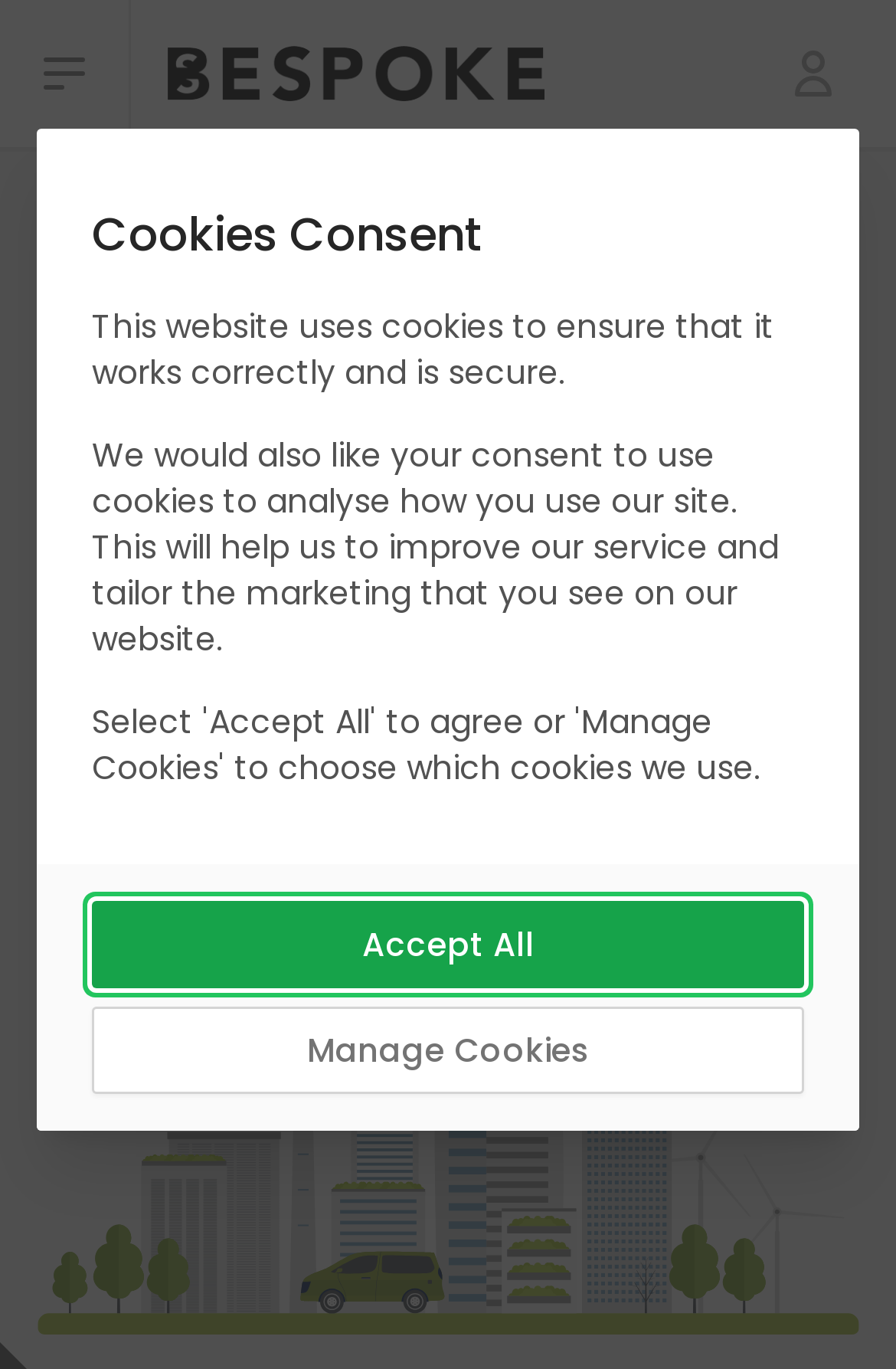Predict the bounding box of the UI element that fits this description: "Contact Us".

[0.544, 0.426, 0.869, 0.51]